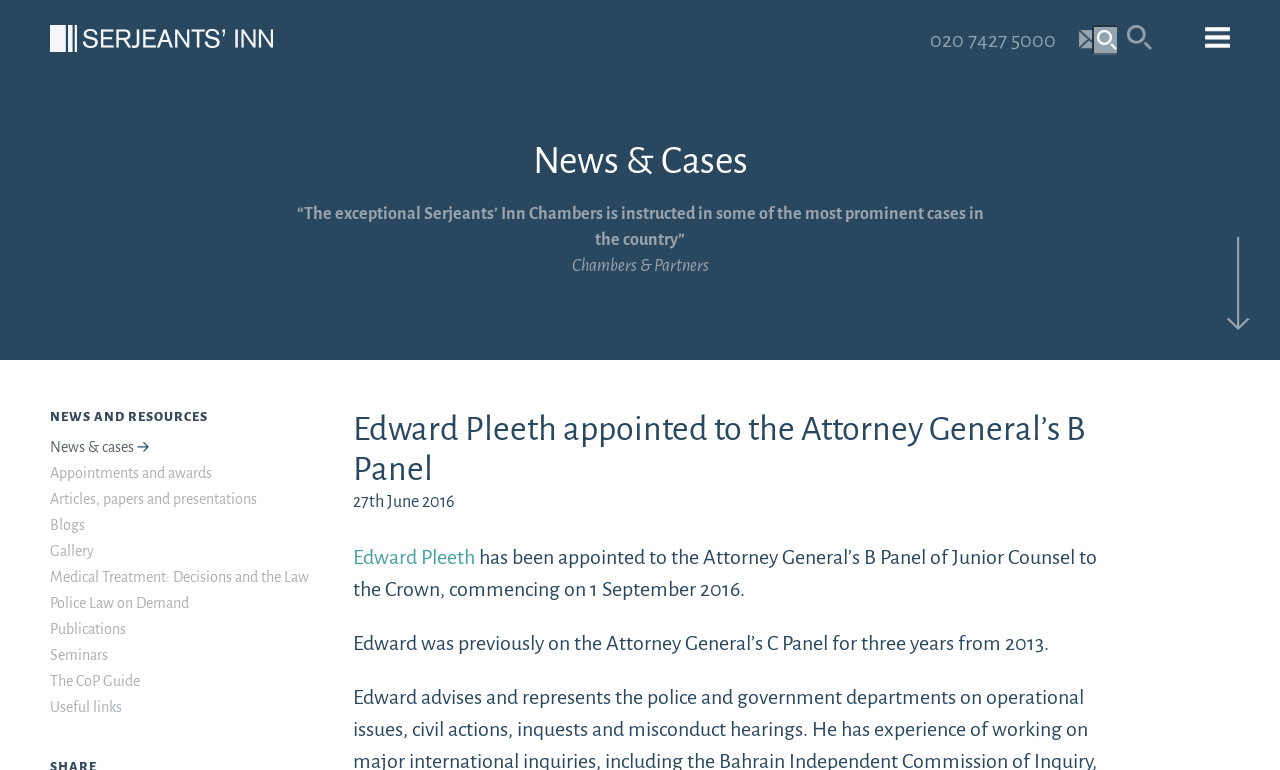Can you provide the bounding box coordinates for the element that should be clicked to implement the instruction: "Check out the blog post by Rabbi Baruch Cohon"?

None